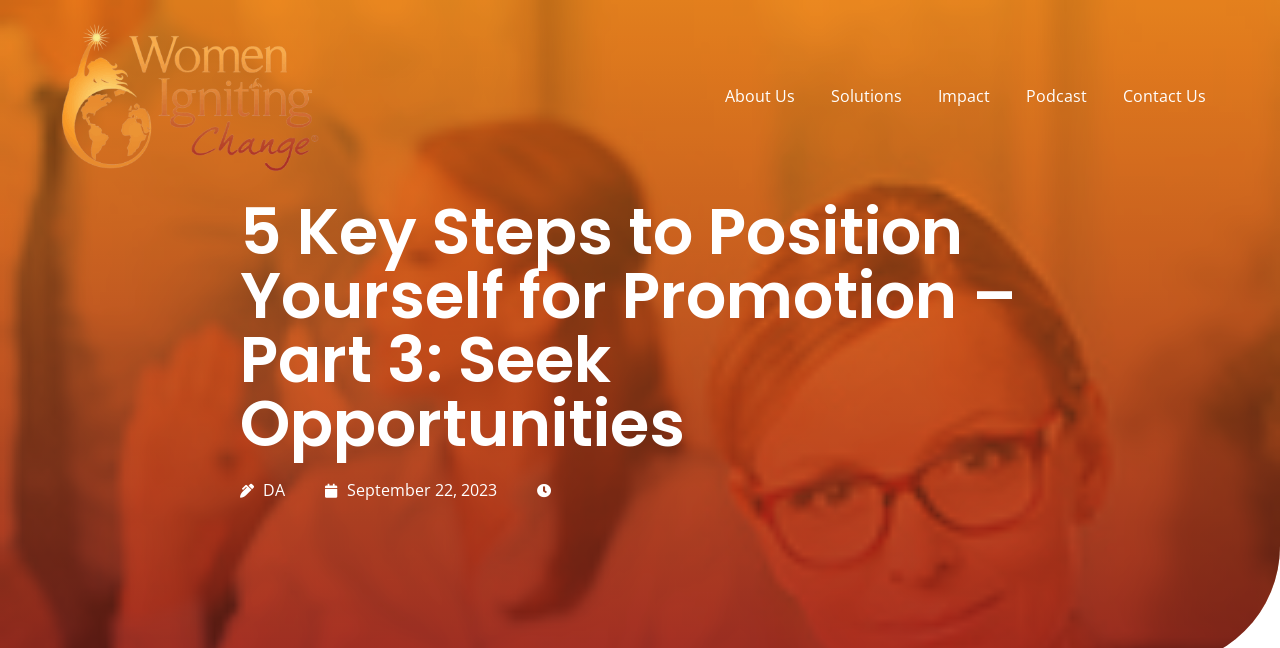Extract the bounding box coordinates of the UI element described by: "Solutions". The coordinates should include four float numbers ranging from 0 to 1, e.g., [left, top, right, bottom].

[0.643, 0.113, 0.711, 0.184]